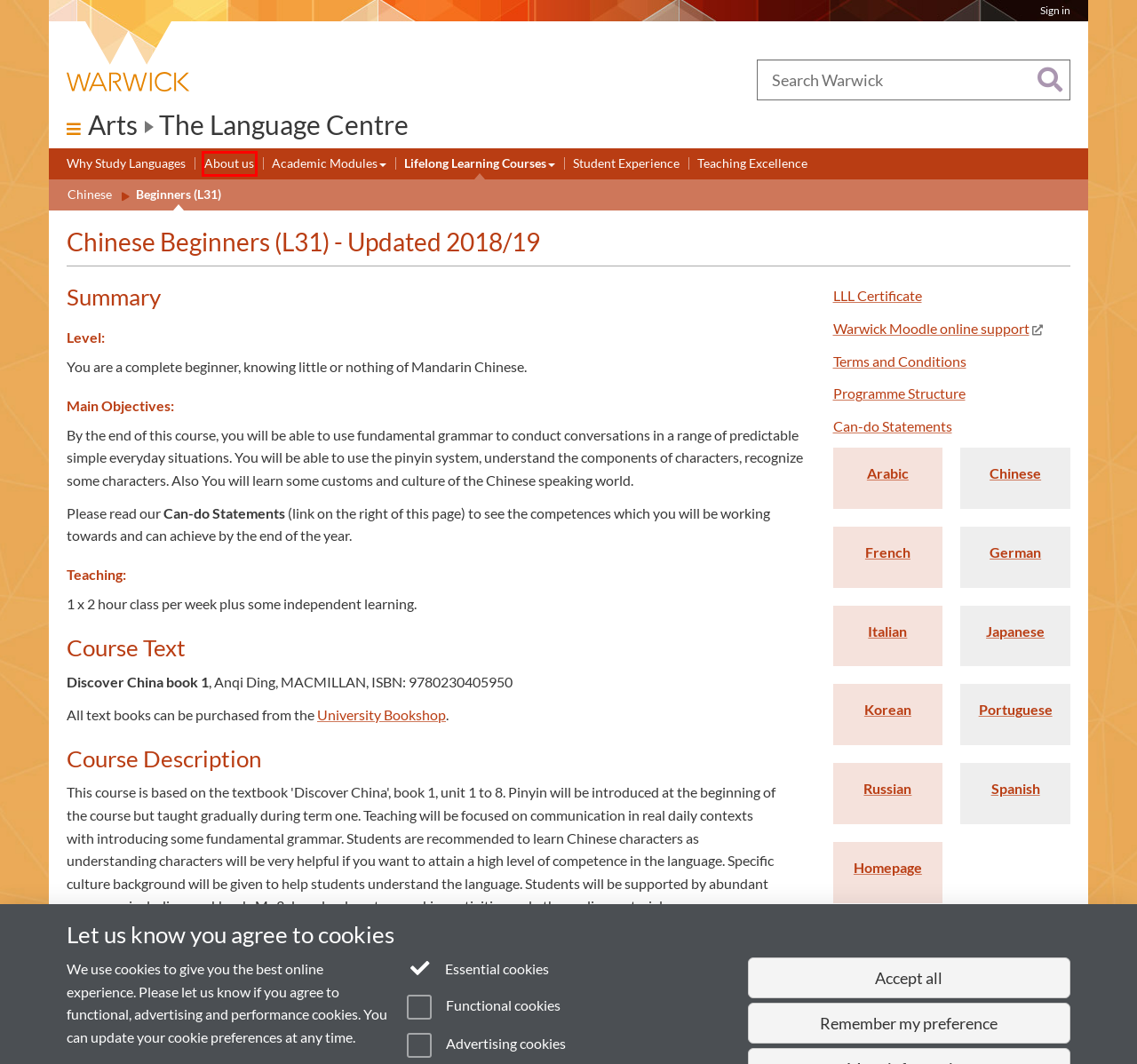Analyze the screenshot of a webpage that features a red rectangle bounding box. Pick the webpage description that best matches the new webpage you would see after clicking on the element within the red bounding box. Here are the candidates:
A. Lifelong Learning Courses
B. Student Experience
C. Why Study Languages
D. Chinese
E. About us
F. Arabic
G. Welcome to the University of Warwick
H. Korean

E